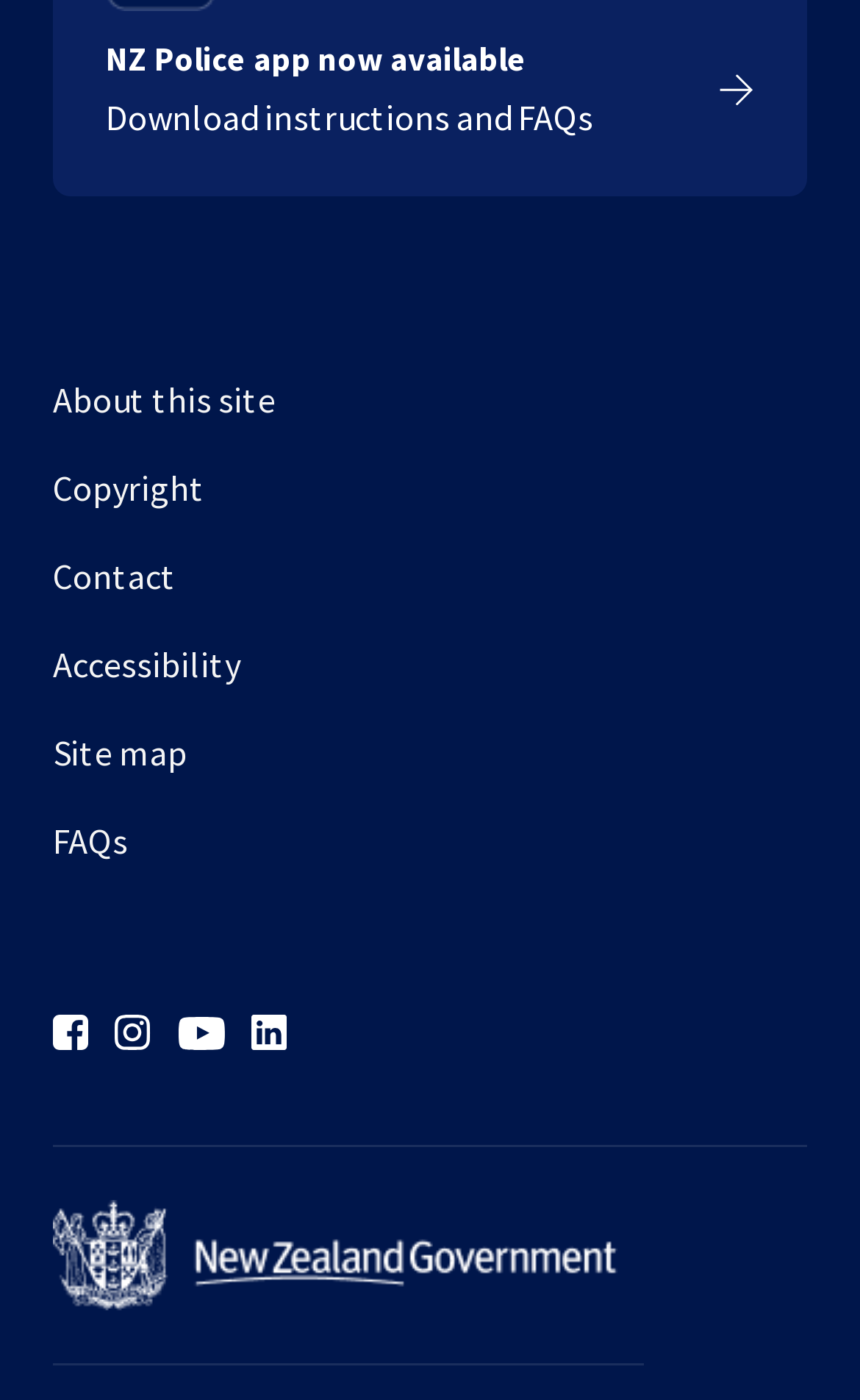How many social media icons are there?
Craft a detailed and extensive response to the question.

I counted the number of social media icons by looking at the links with icon descriptions, such as 'Facebook icon', 'Instagram icon', 'Youtube icon', and 'Linkedin icon'. There are four of them.